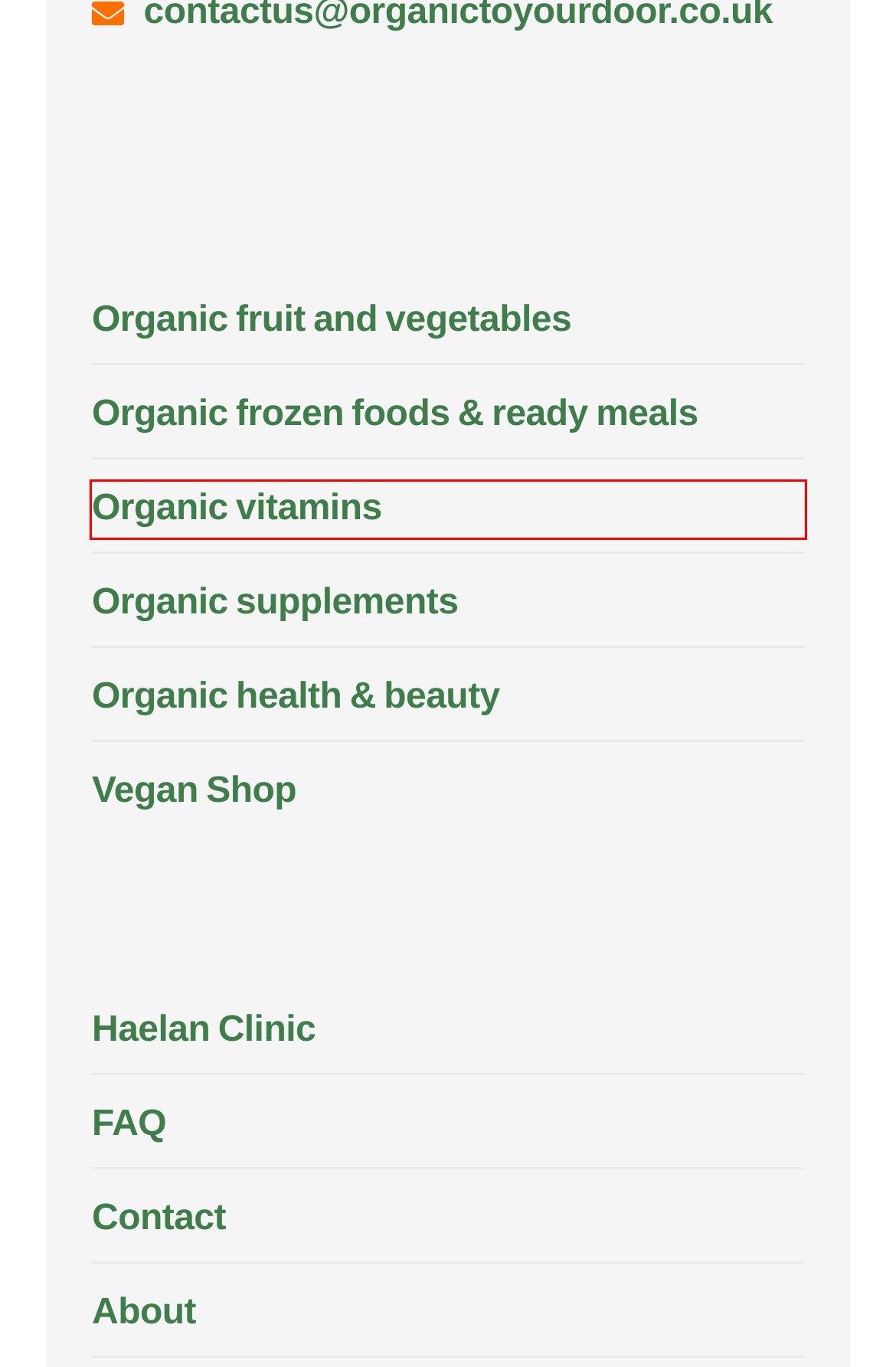Observe the screenshot of a webpage with a red bounding box highlighting an element. Choose the webpage description that accurately reflects the new page after the element within the bounding box is clicked. Here are the candidates:
A. Frozen Archives - Organic to your Door
B. Beauty Archives - Organic to your Door
C. FAQs - Organic to your Door
D. Contact - Organic to your Door
E. About Us - Organic to your Door
F. Award Winning Vegan Supermarket & Vegan Online Shop
G. Supplements Archives - Organic to your Door
H. Vitamins & Amino Acids Archives - Organic to your Door

H